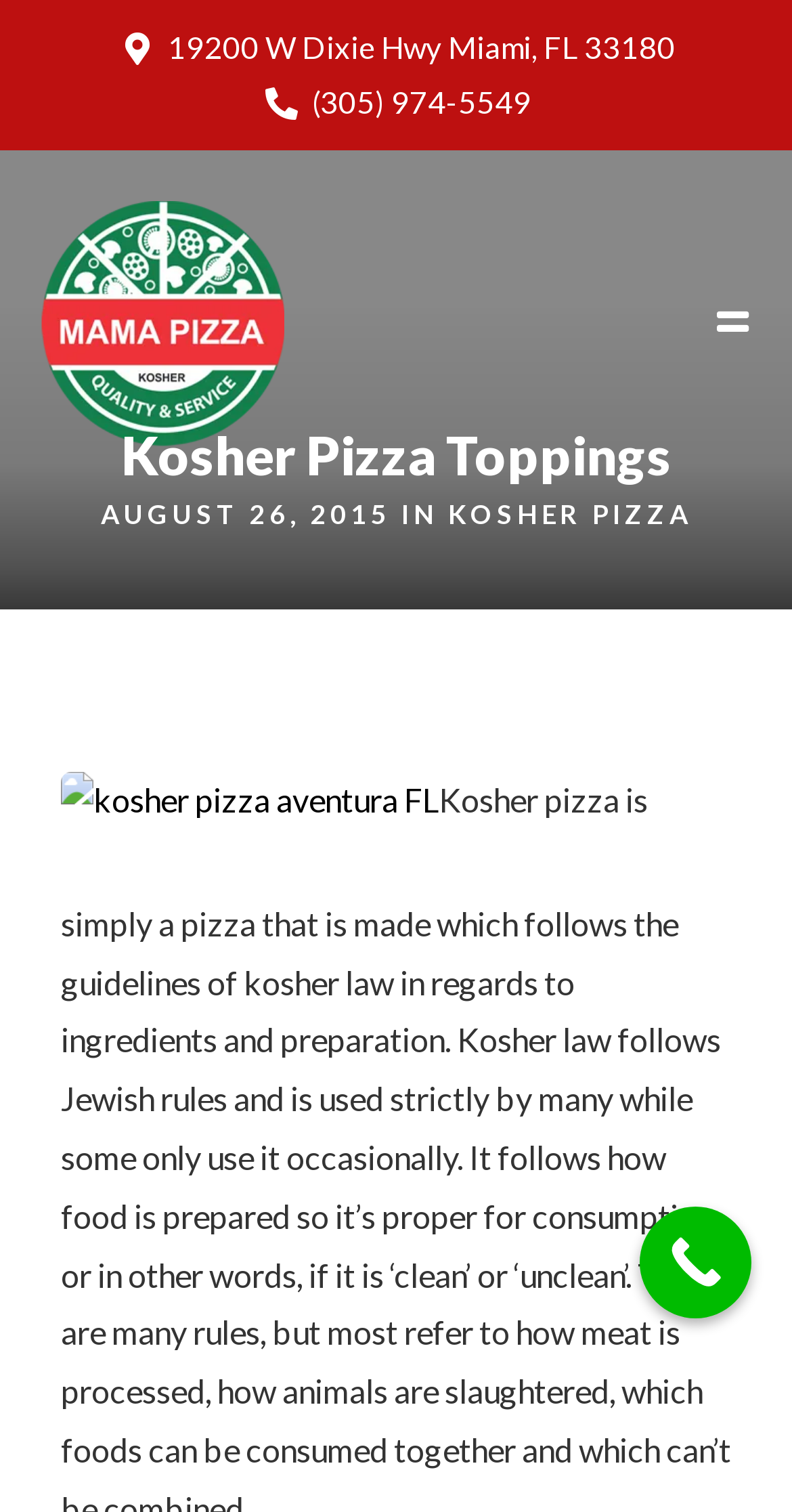Please mark the clickable region by giving the bounding box coordinates needed to complete this instruction: "go to the homepage".

[0.051, 0.133, 0.359, 0.296]